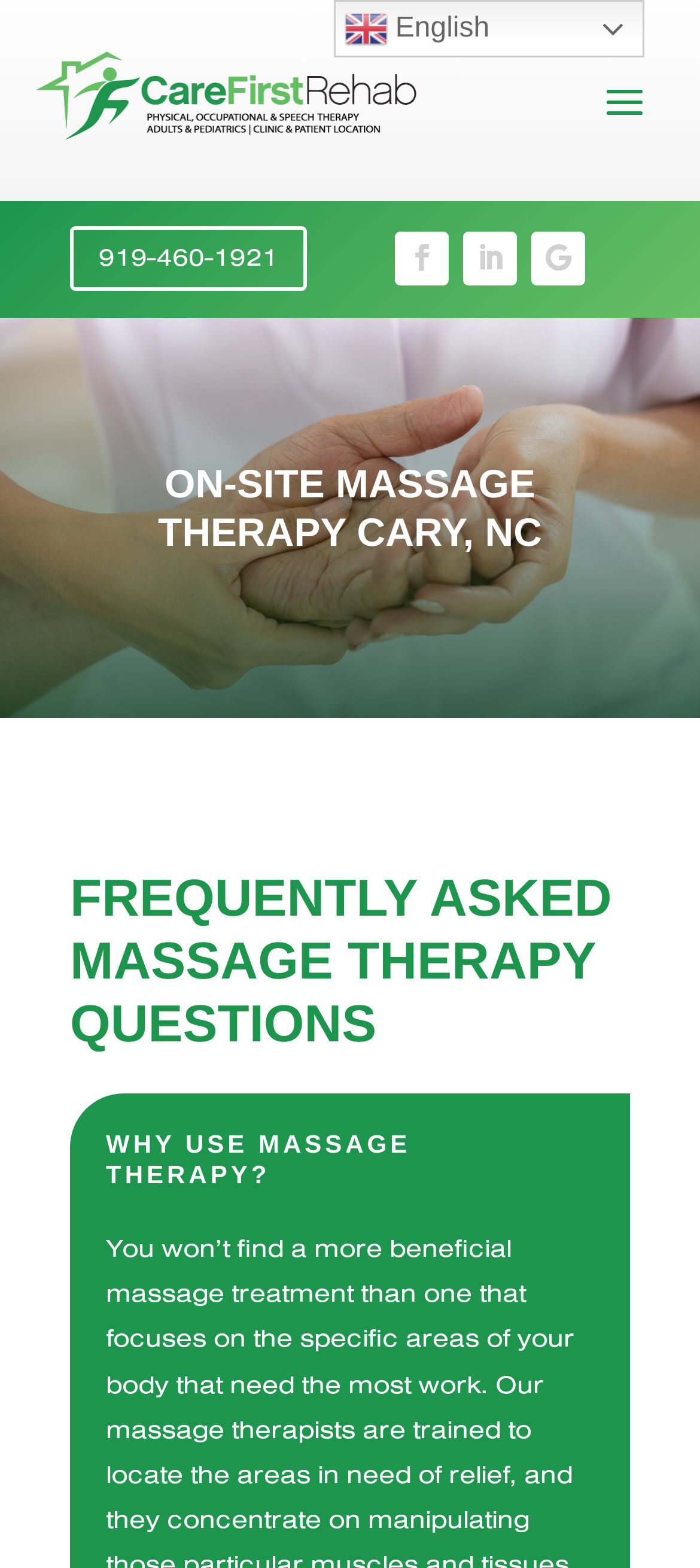Extract the primary header of the webpage and generate its text.

FREQUENTLY ASKED MASSAGE THERAPY QUESTIONS